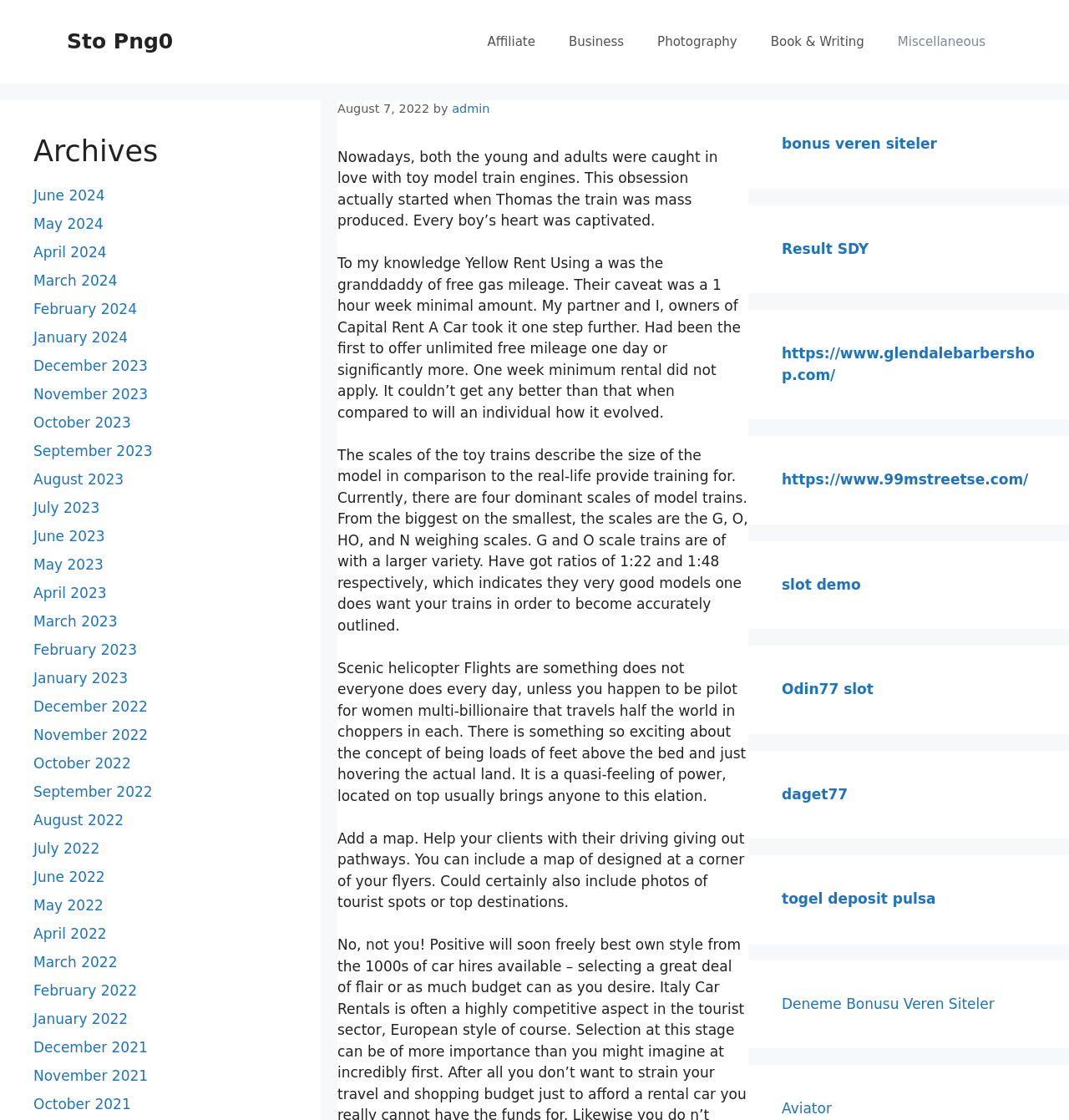What is the purpose of adding a map to flyers?
Using the image provided, answer with just one word or phrase.

To help clients with driving directions